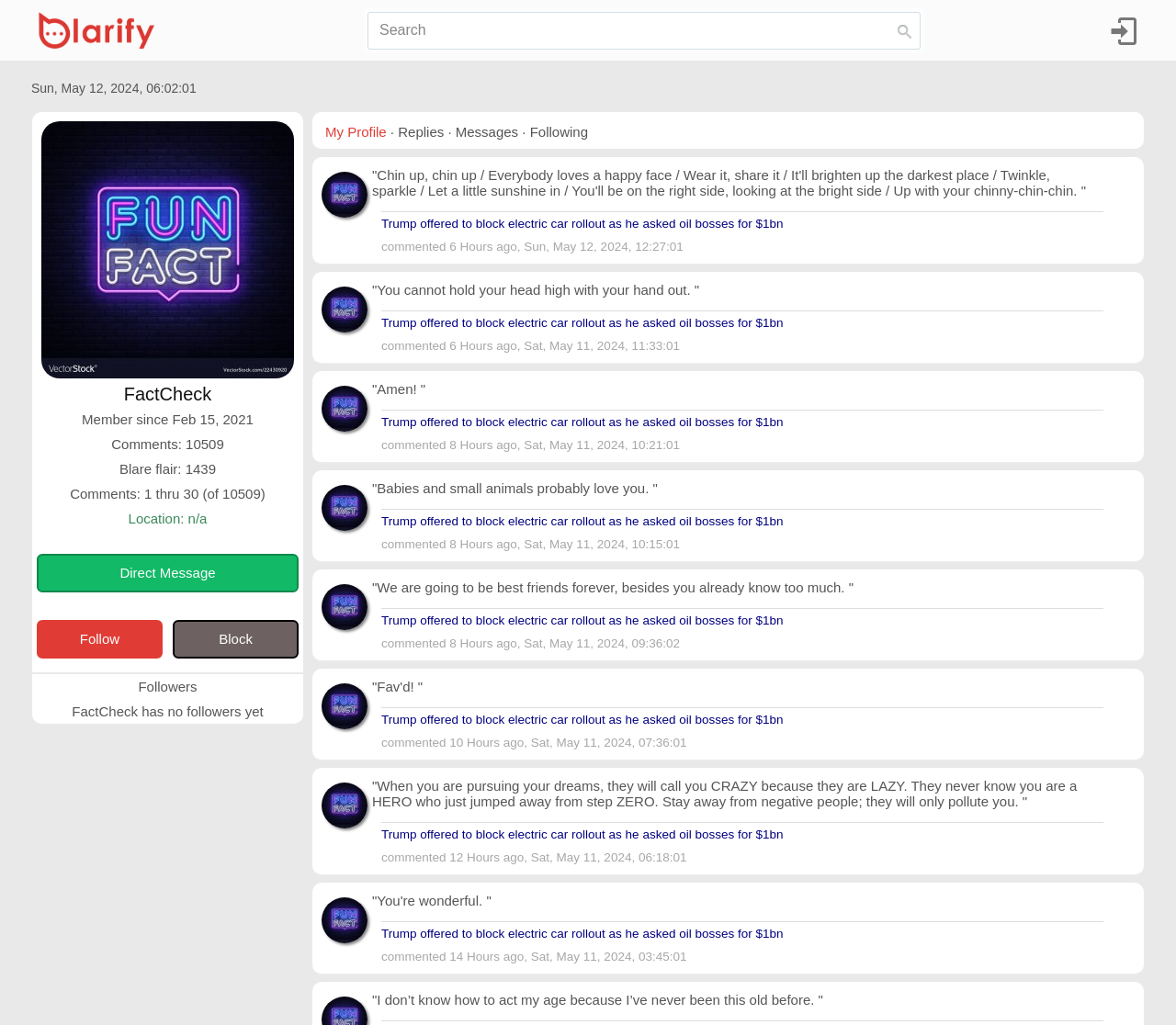Please provide a comprehensive answer to the question based on the screenshot: What is the user's blare flair?

I found the user's blare flair by looking at the static text element with the text 'Blare flair: 1439', which is located below the username and profile description.